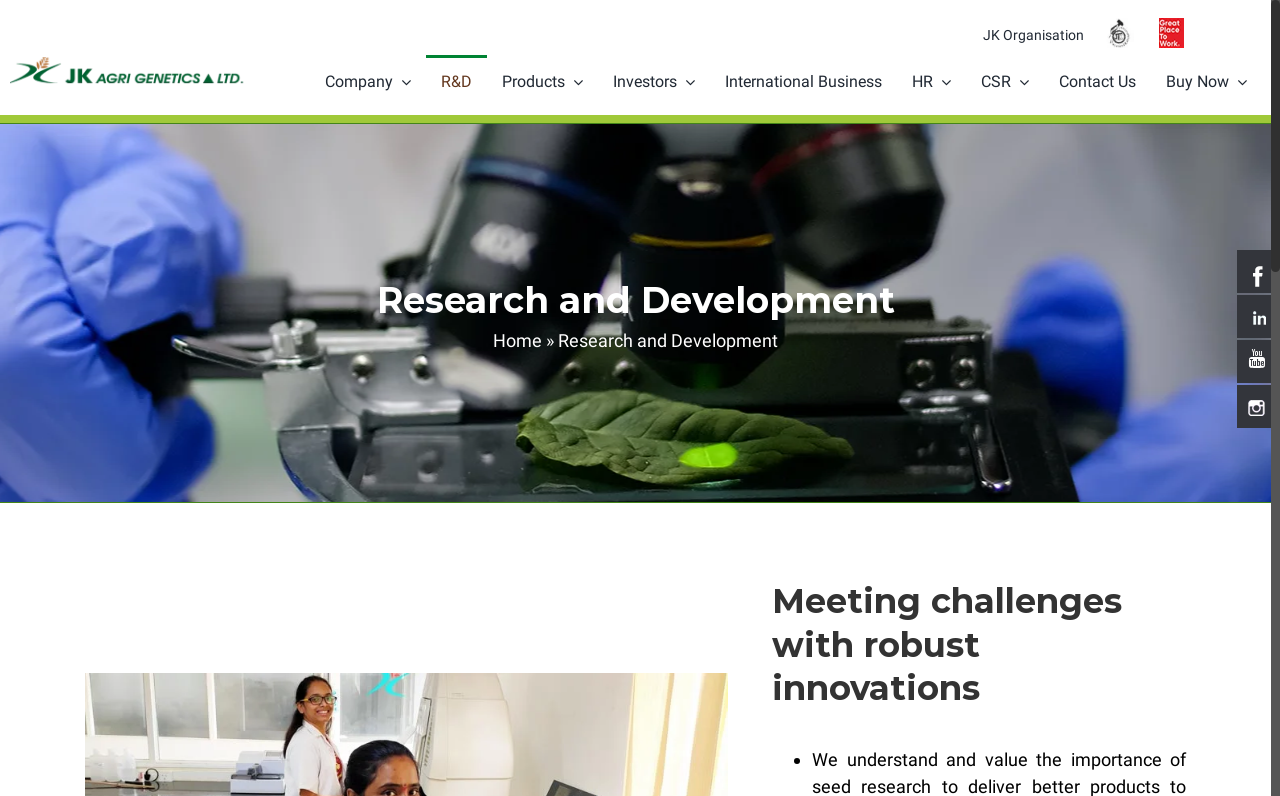Locate the bounding box coordinates of the UI element described by: "alt="JK Agri Genetics Ltd.(JKAGL) Logo"". The bounding box coordinates should consist of four float numbers between 0 and 1, i.e., [left, top, right, bottom].

[0.008, 0.069, 0.195, 0.095]